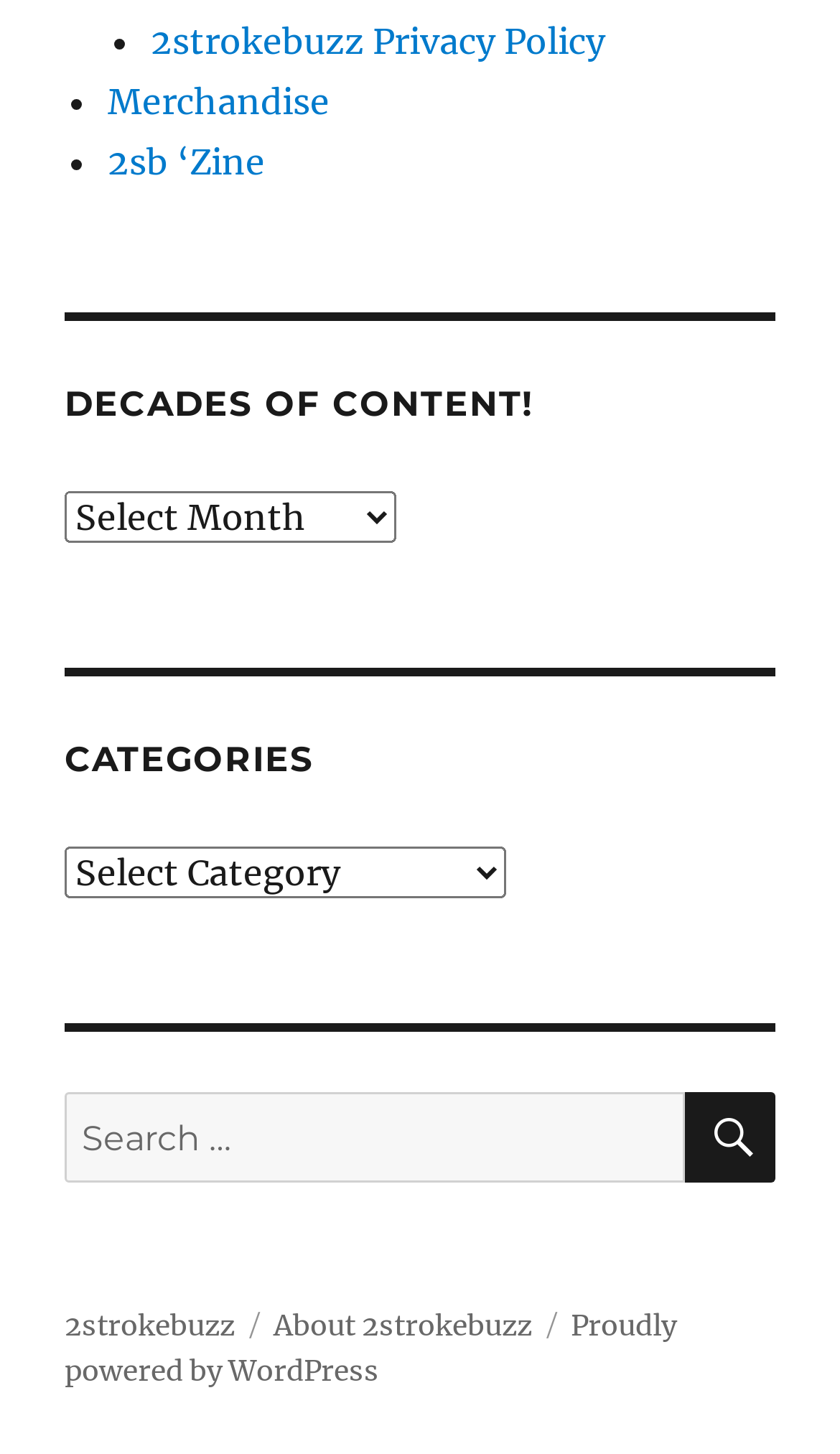Please identify the bounding box coordinates of the clickable region that I should interact with to perform the following instruction: "Browse Merchandise". The coordinates should be expressed as four float numbers between 0 and 1, i.e., [left, top, right, bottom].

[0.128, 0.055, 0.392, 0.085]